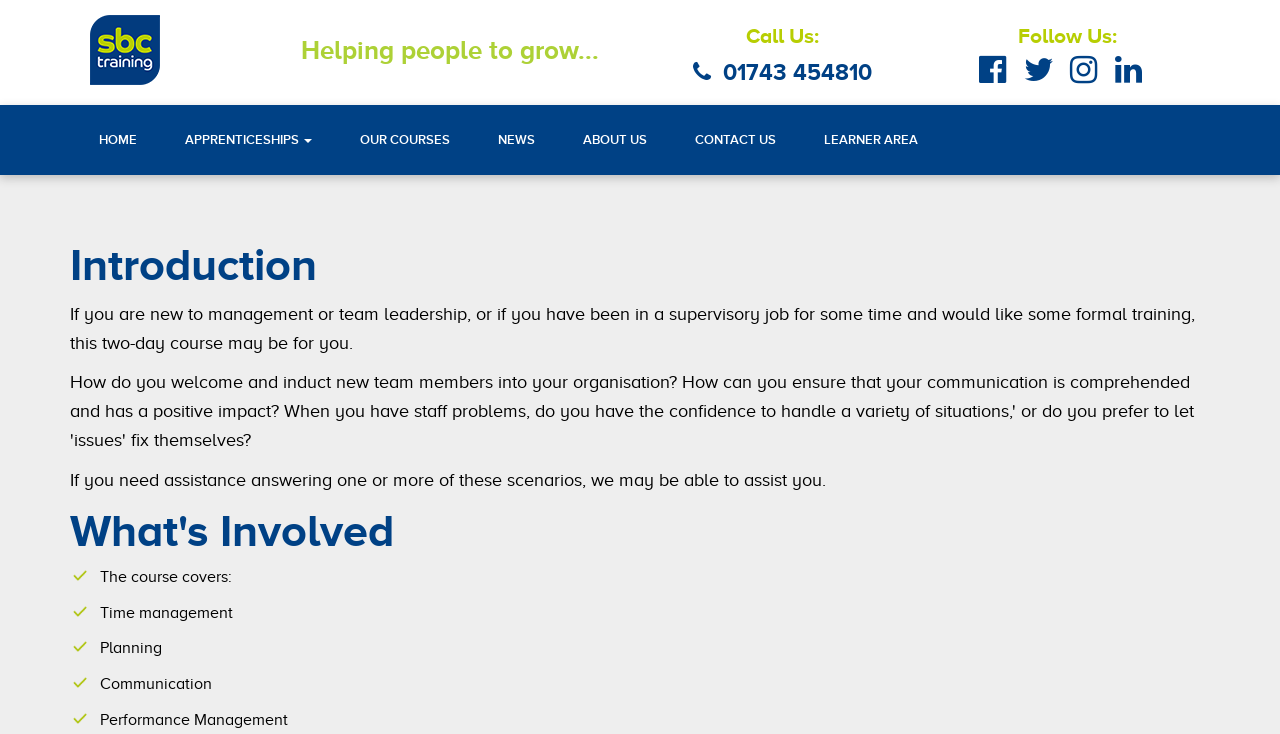What is one of the topics covered in the course?
Based on the image, respond with a single word or phrase.

Time management